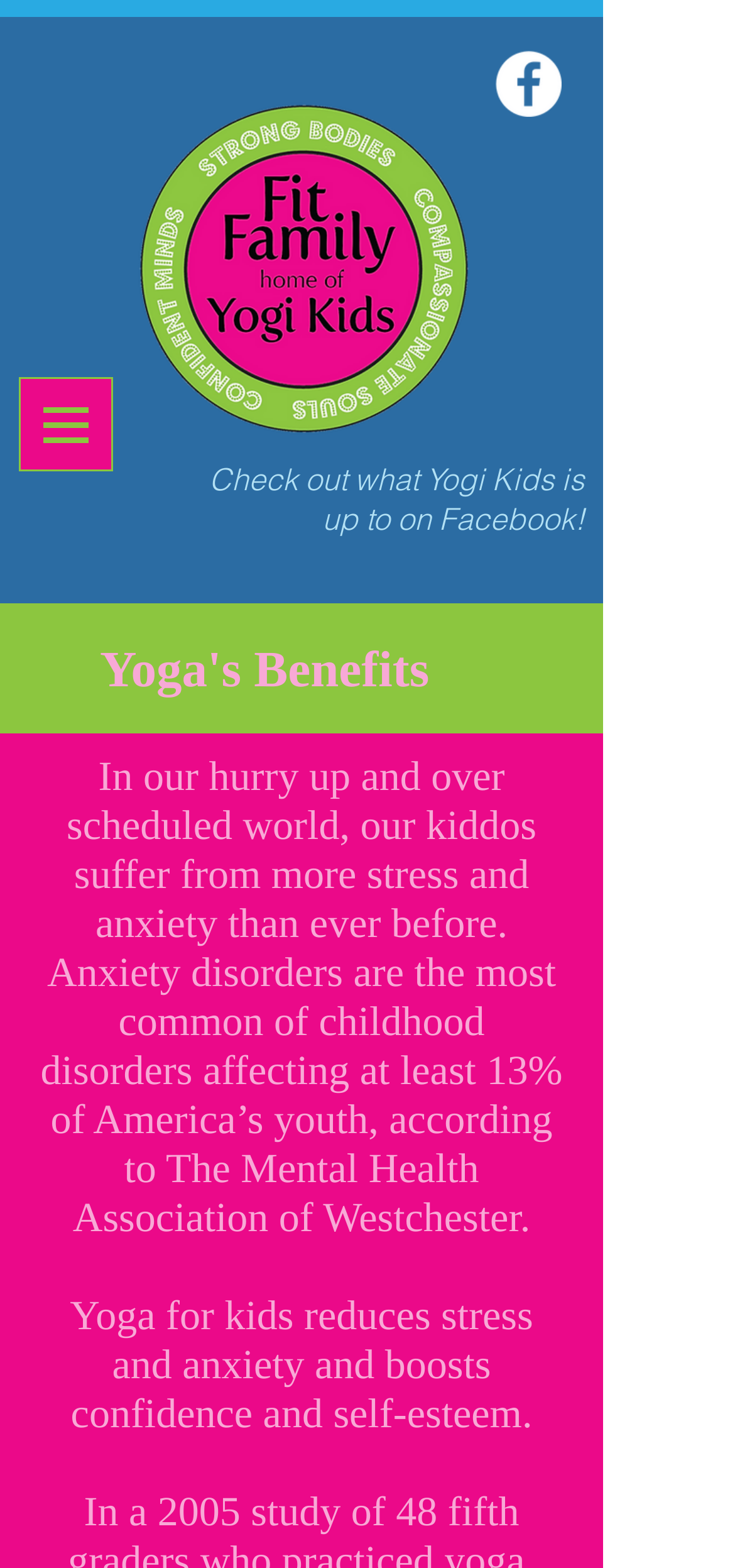Give a succinct answer to this question in a single word or phrase: 
What is the purpose of yoga for kids?

Reduce stress and anxiety